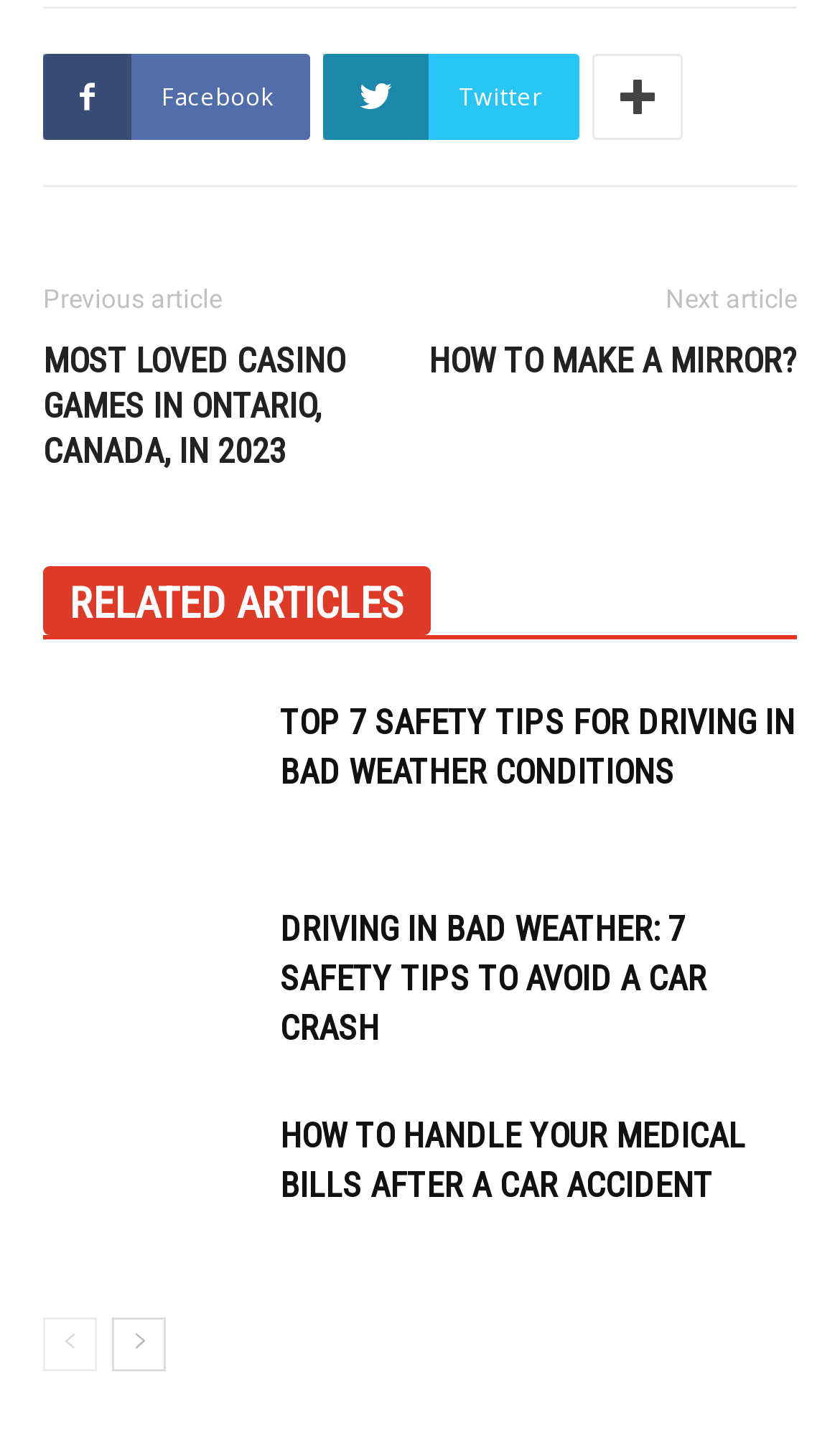What is the topic of the first related article?
Based on the image, give a one-word or short phrase answer.

MOST LOVED CASINO GAMES